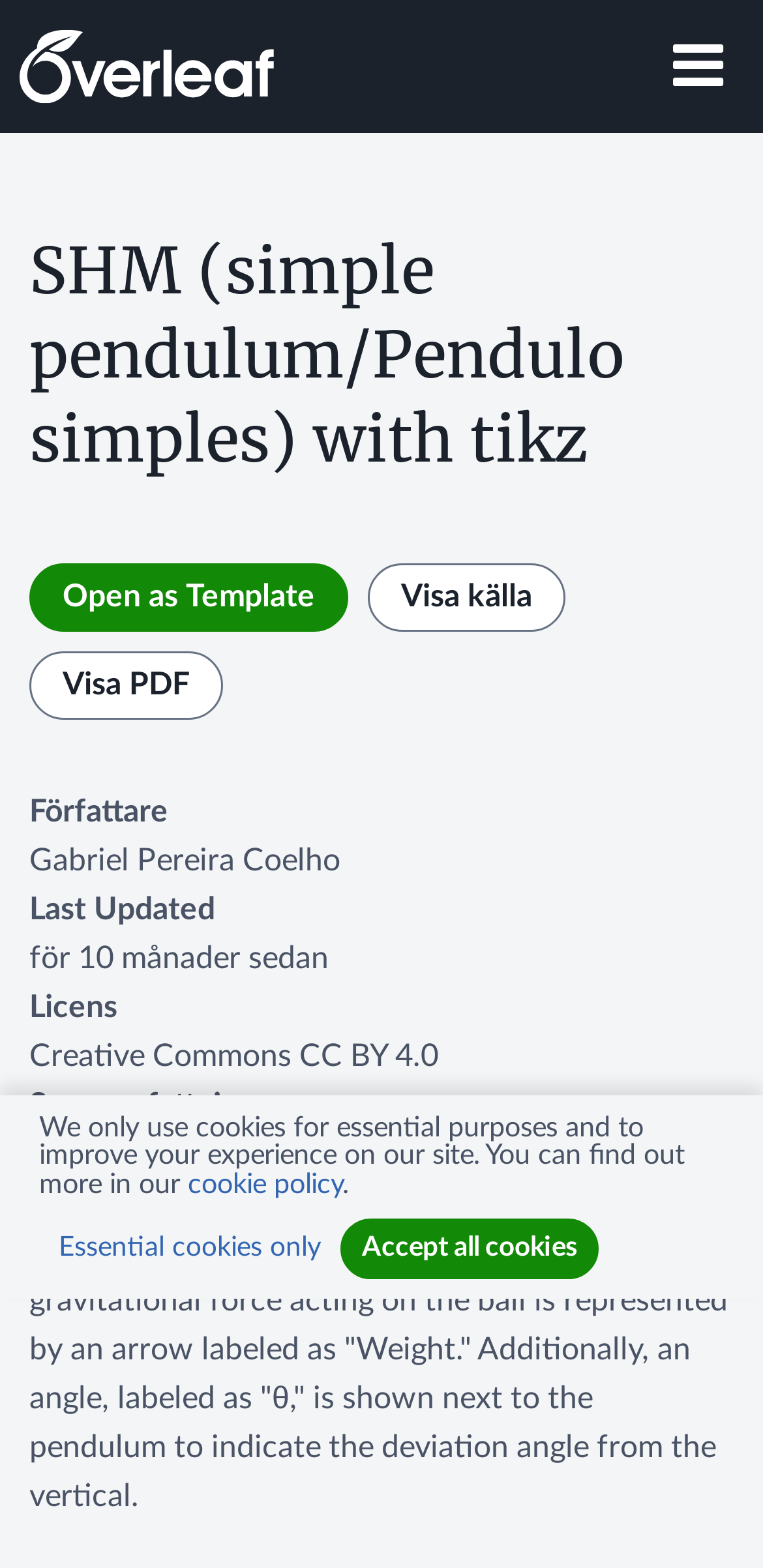Identify the bounding box coordinates of the specific part of the webpage to click to complete this instruction: "Open the template".

[0.038, 0.359, 0.456, 0.402]